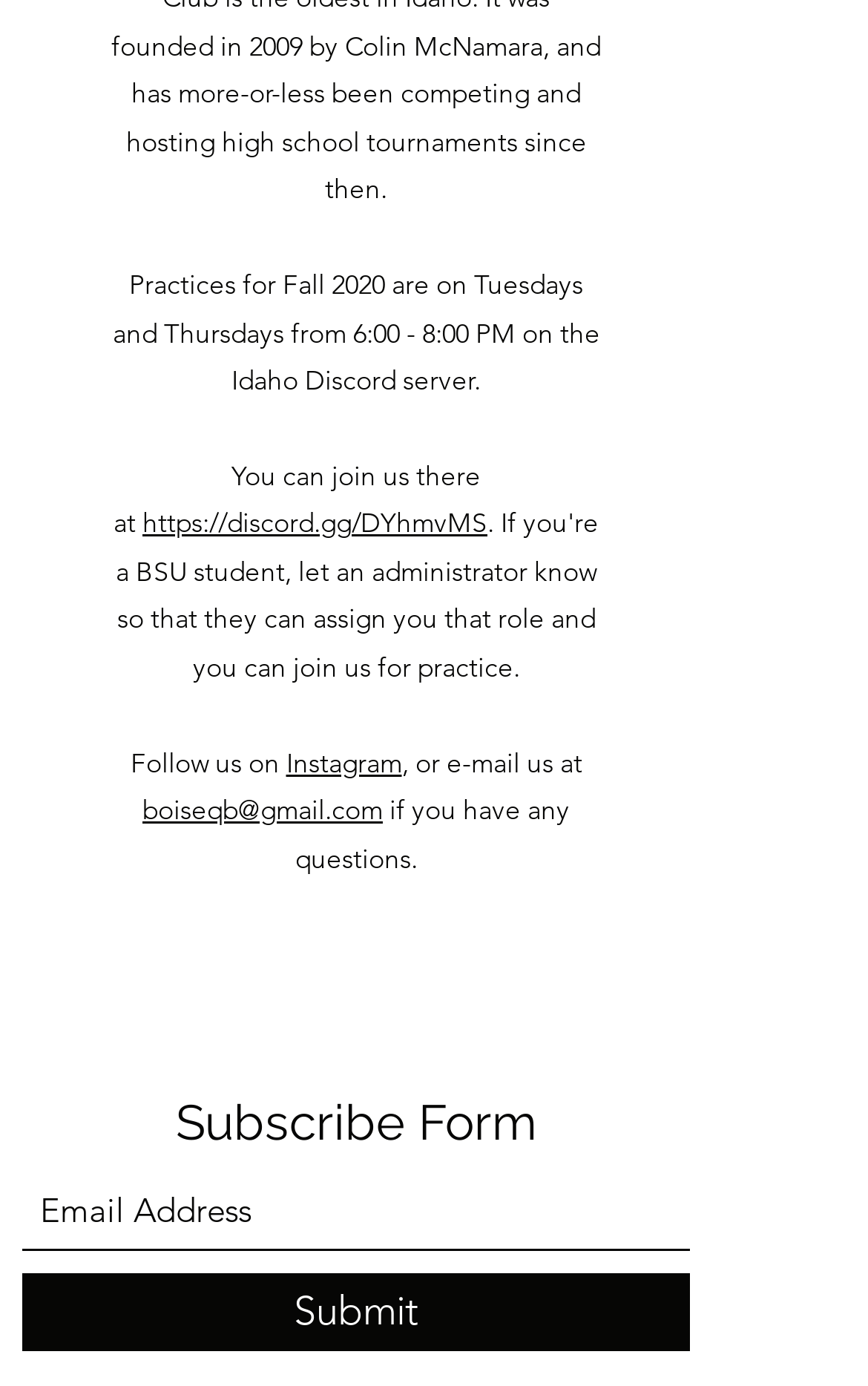Locate the UI element described by alt="Blog Logo" and provide its bounding box coordinates. Use the format (top-left x, top-left y, bottom-right x, bottom-right y) with all values as floating point numbers between 0 and 1.

None